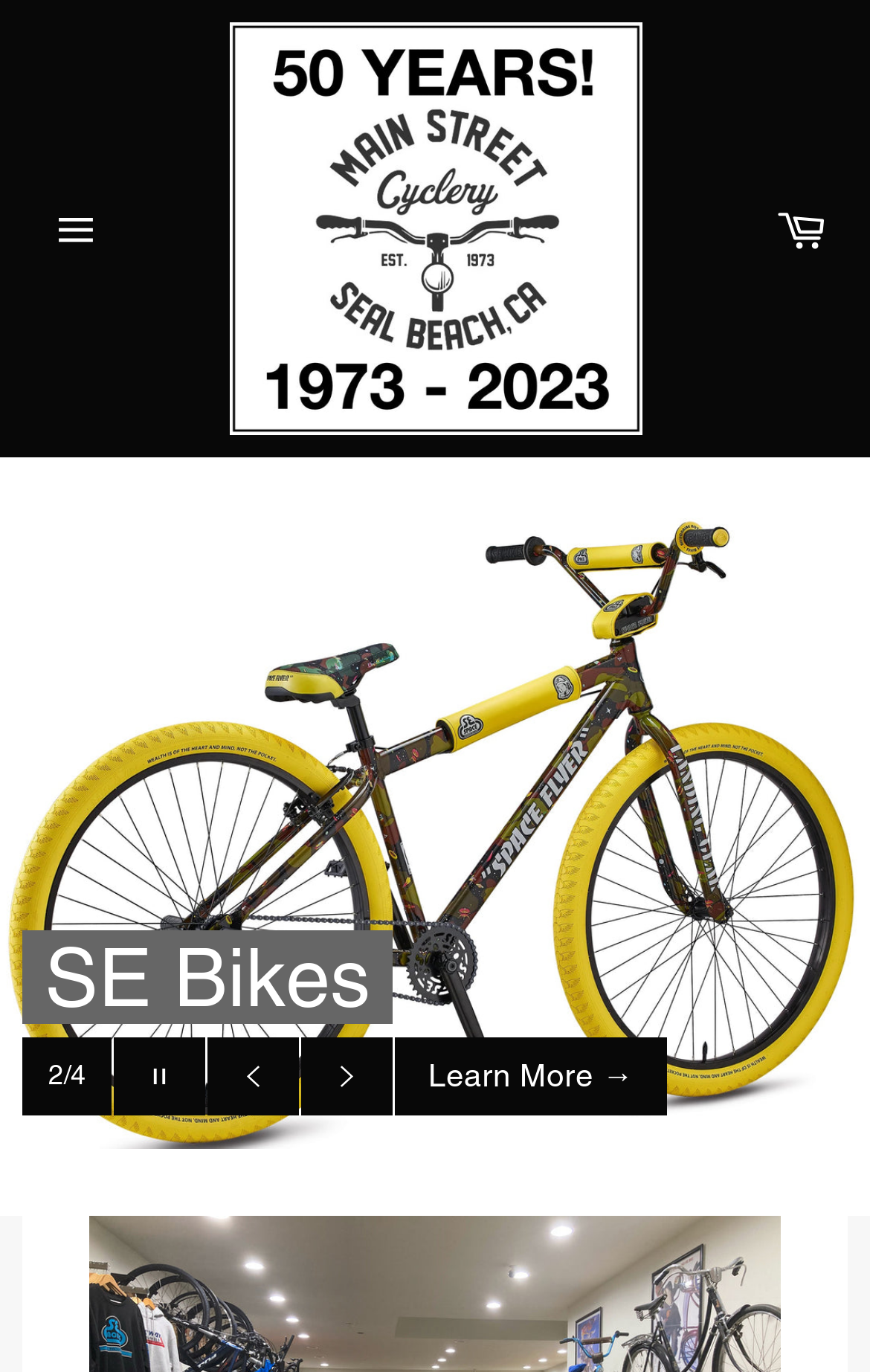Locate the UI element described by Tweet and provide its bounding box coordinates. Use the format (top-left x, top-left y, bottom-right x, bottom-right y) with all values as floating point numbers between 0 and 1.

None